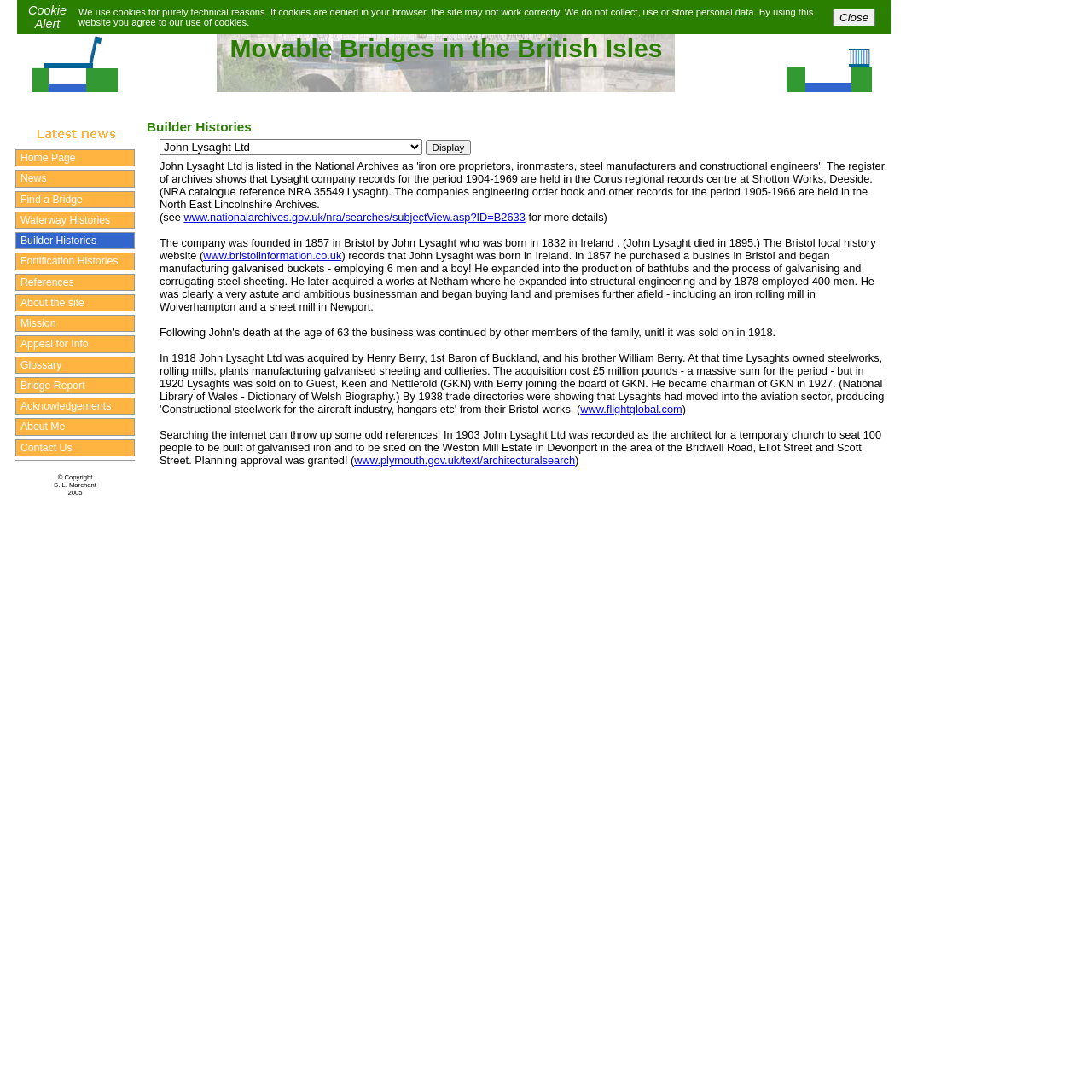What is the purpose of the cookies used by this website?
Please interpret the details in the image and answer the question thoroughly.

The cookie alert at the top of the webpage states that cookies are used for purely technical reasons, and that the site may not work correctly if cookies are denied in the browser.